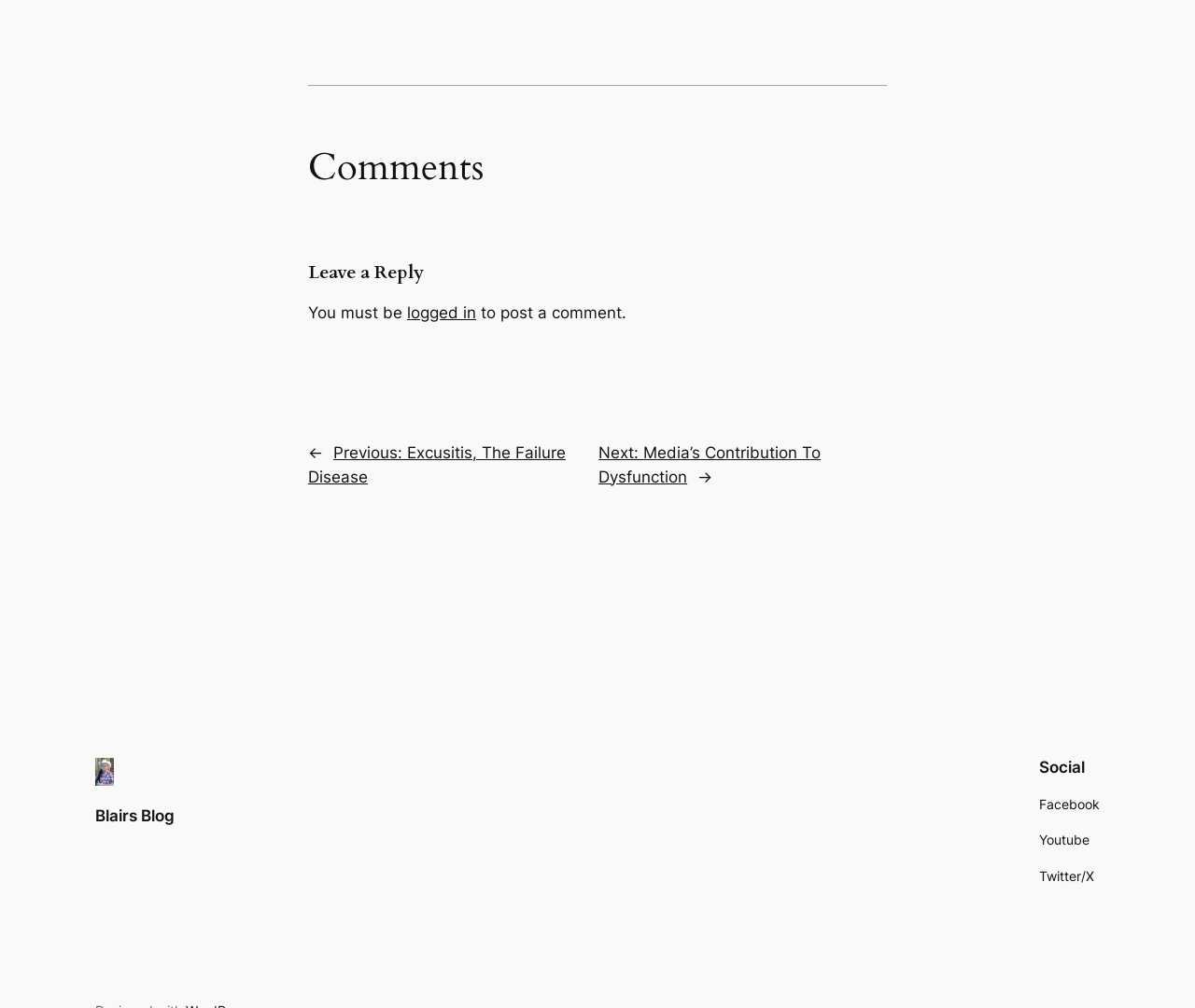Please specify the bounding box coordinates for the clickable region that will help you carry out the instruction: "View 'Resources'".

None